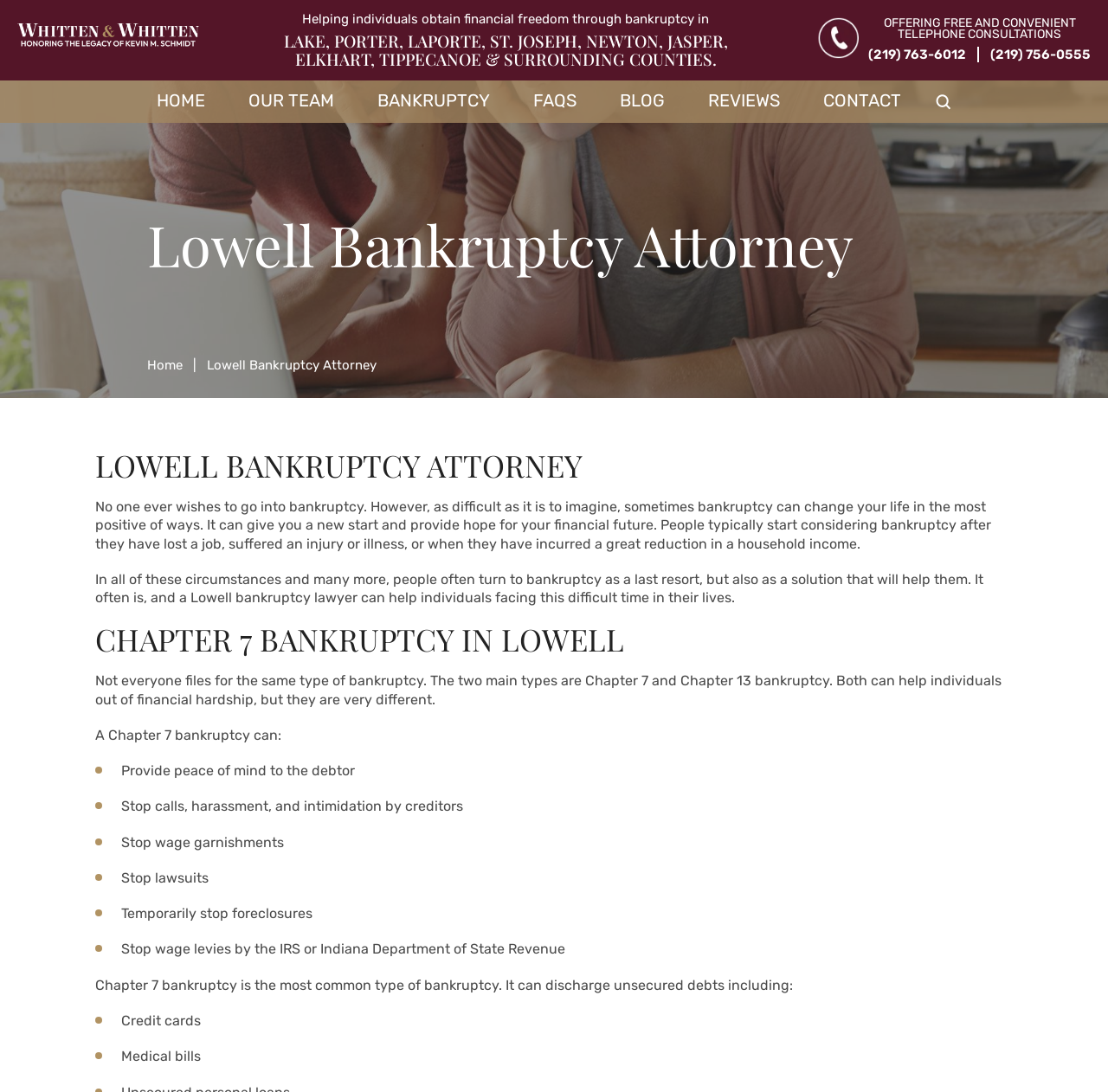Pinpoint the bounding box coordinates of the element that must be clicked to accomplish the following instruction: "Call (219) 763-6012". The coordinates should be in the format of four float numbers between 0 and 1, i.e., [left, top, right, bottom].

[0.784, 0.043, 0.884, 0.057]